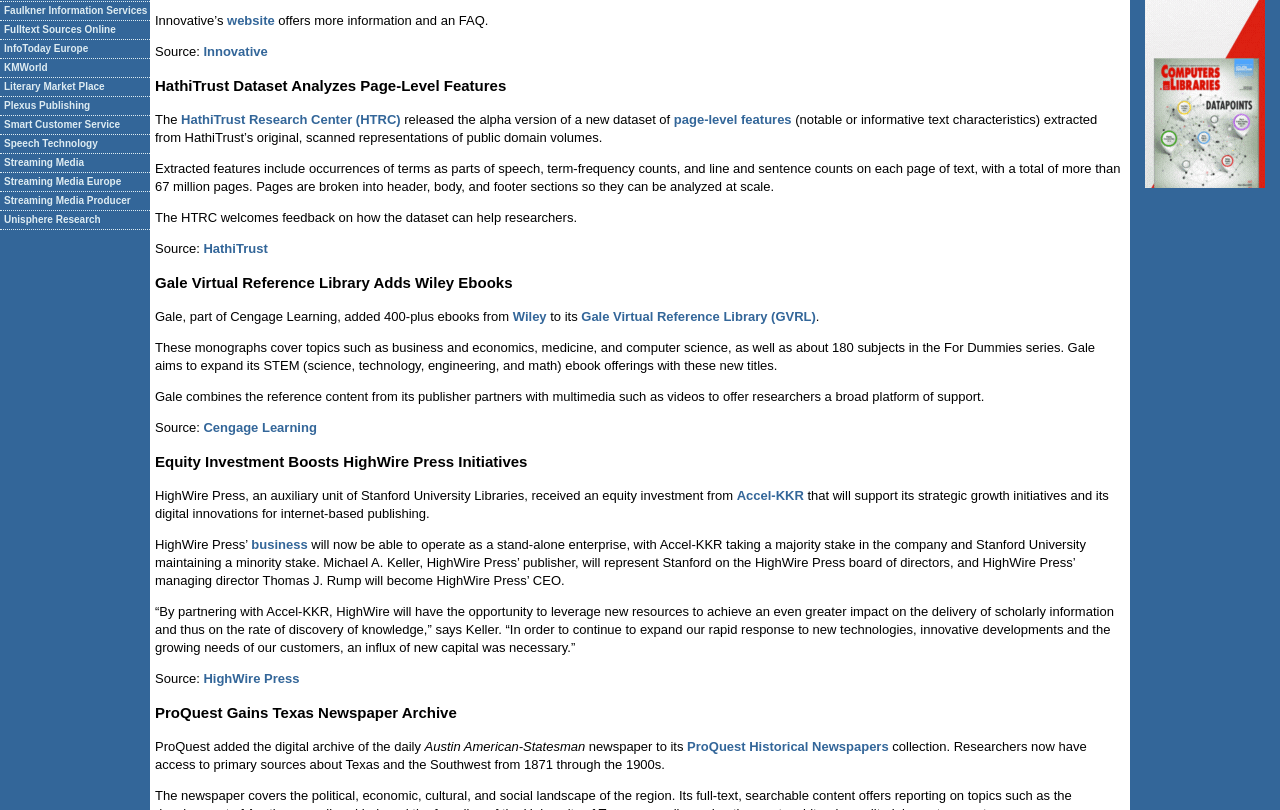Given the following UI element description: "website", find the bounding box coordinates in the webpage screenshot.

[0.177, 0.015, 0.215, 0.034]